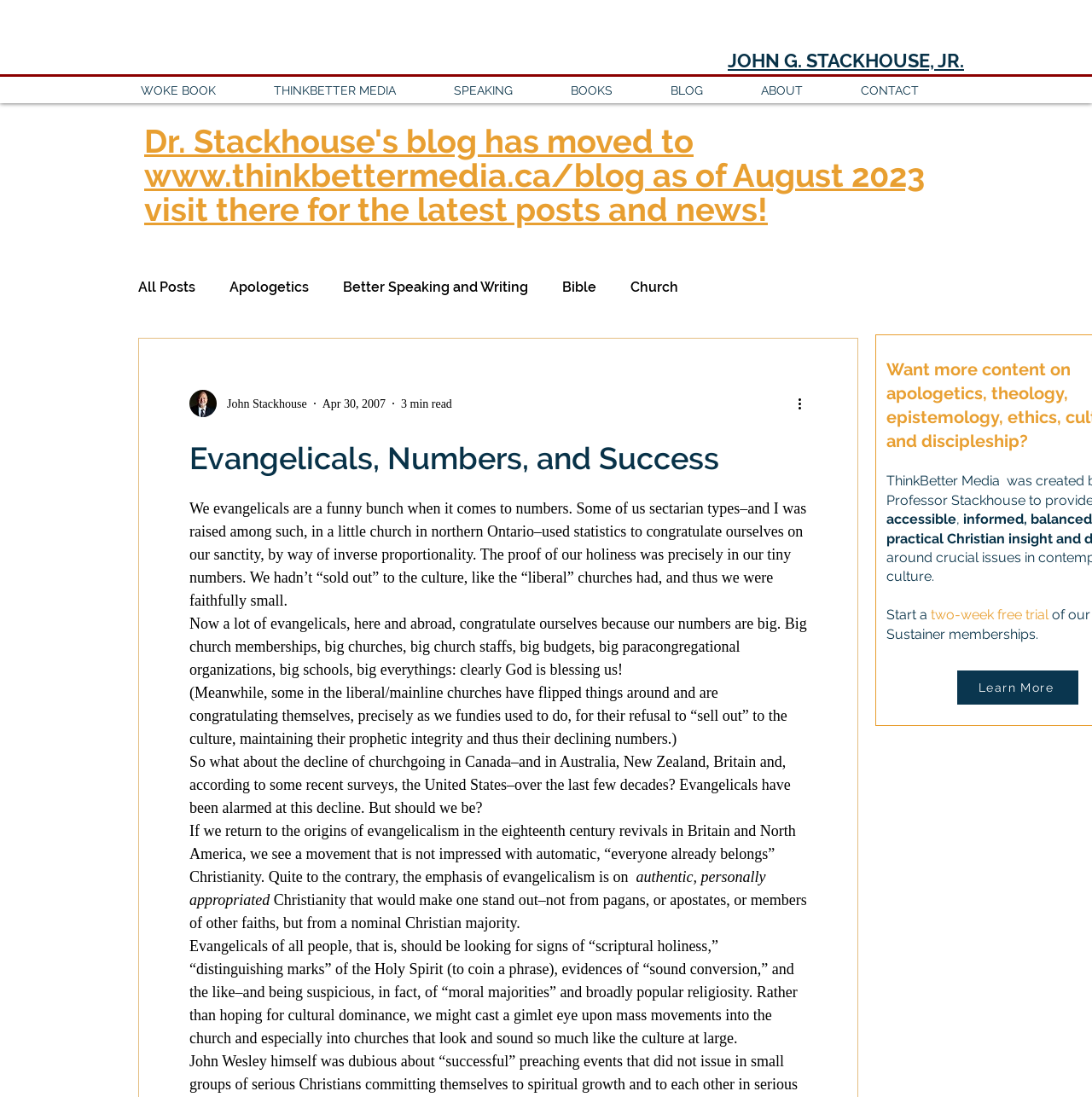Identify the bounding box coordinates necessary to click and complete the given instruction: "Read more about 'Evangelicals, Numbers, and Success'".

[0.173, 0.401, 0.739, 0.434]